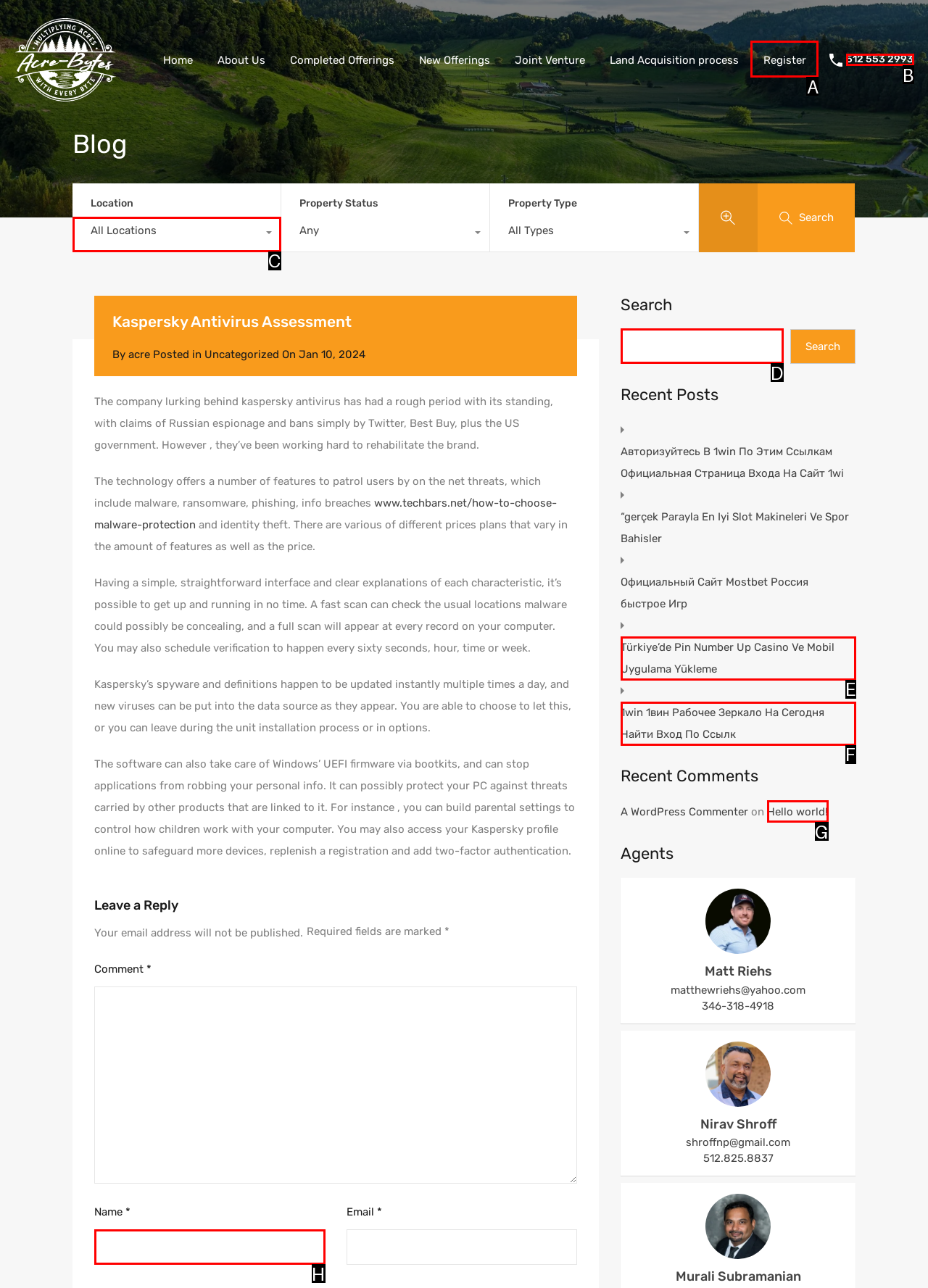Identify the HTML element to click to fulfill this task: Click on the 'Register' link
Answer with the letter from the given choices.

A